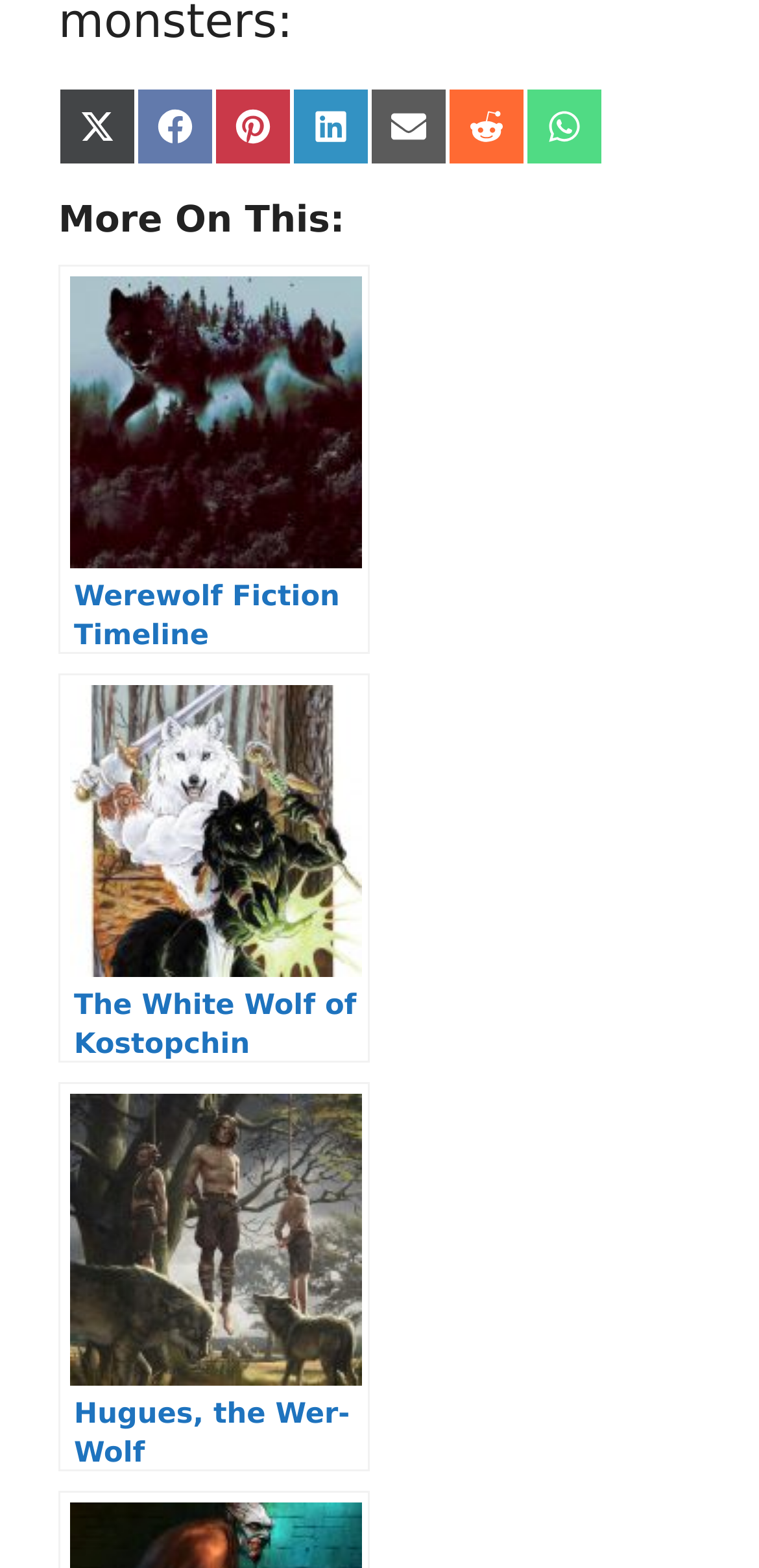Provide the bounding box coordinates for the UI element that is described by this text: "The White Wolf of Kostopchin". The coordinates should be in the form of four float numbers between 0 and 1: [left, top, right, bottom].

[0.077, 0.429, 0.487, 0.678]